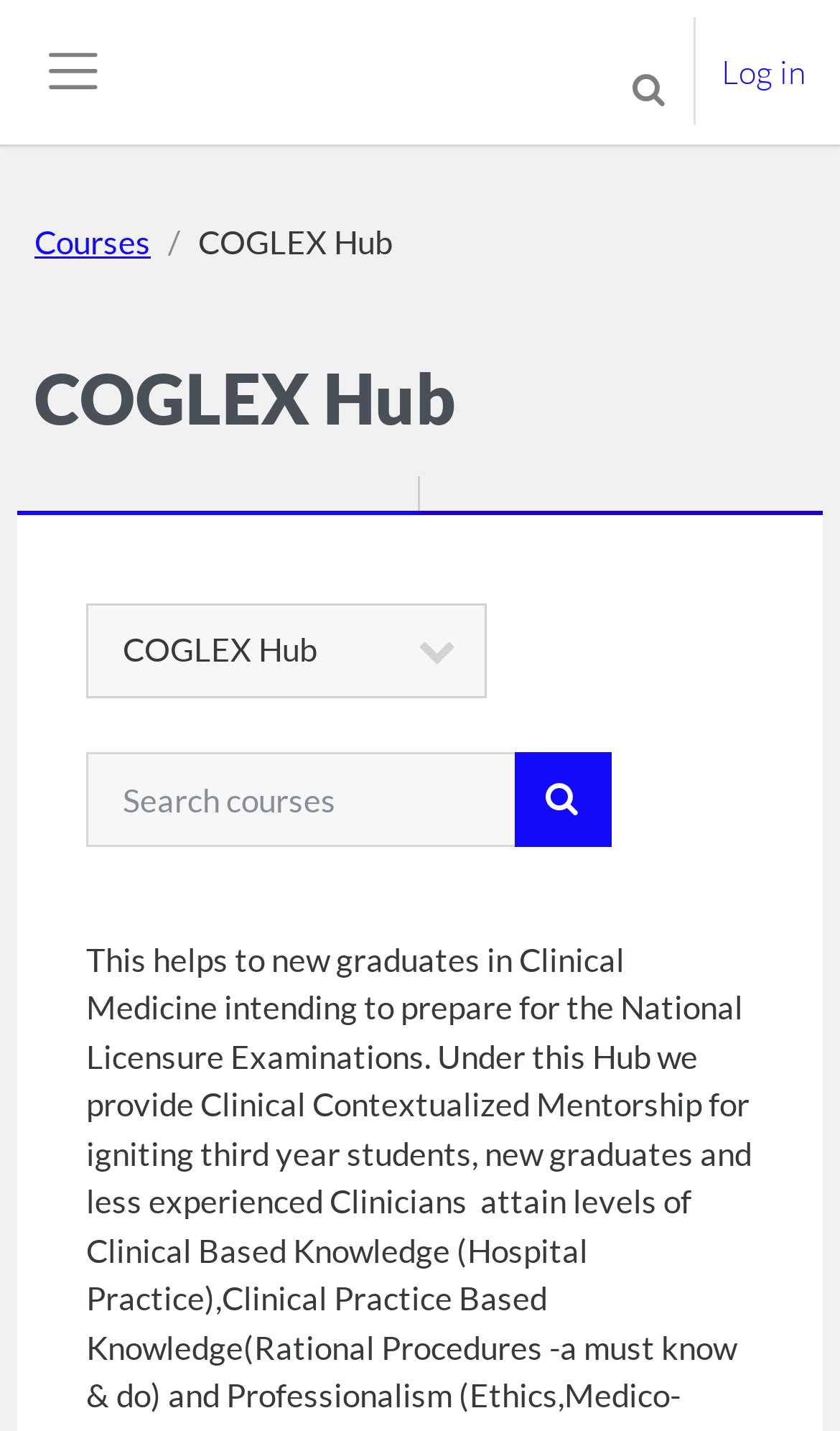Write an extensive caption that covers every aspect of the webpage.

The webpage is a course catalog page, titled "All courses | A Centre of Excellence". At the top of the page, there is a navigation bar with a "Side panel" button on the left and a "TOGGLE SEARCH INPUT" button on the right. Next to the "TOGGLE SEARCH INPUT" button, there is a "Log in" link.

Below the navigation bar, there is another navigation bar with a "Courses" link on the left and a "COGLEX Hub" static text in the middle. The "COGLEX Hub" text is also a heading, which indicates that it is a main title on the page.

Under the "COGLEX Hub" heading, there are several elements related to course searching and filtering. On the left, there is a "Course categories" static text, followed by a combobox with the same label. To the right of the combobox, there is a "Search courses" static text, accompanied by a search textbox and a "SEARCH COURSES" button. The search textbox is required, indicating that users must enter a search query to use the search function.